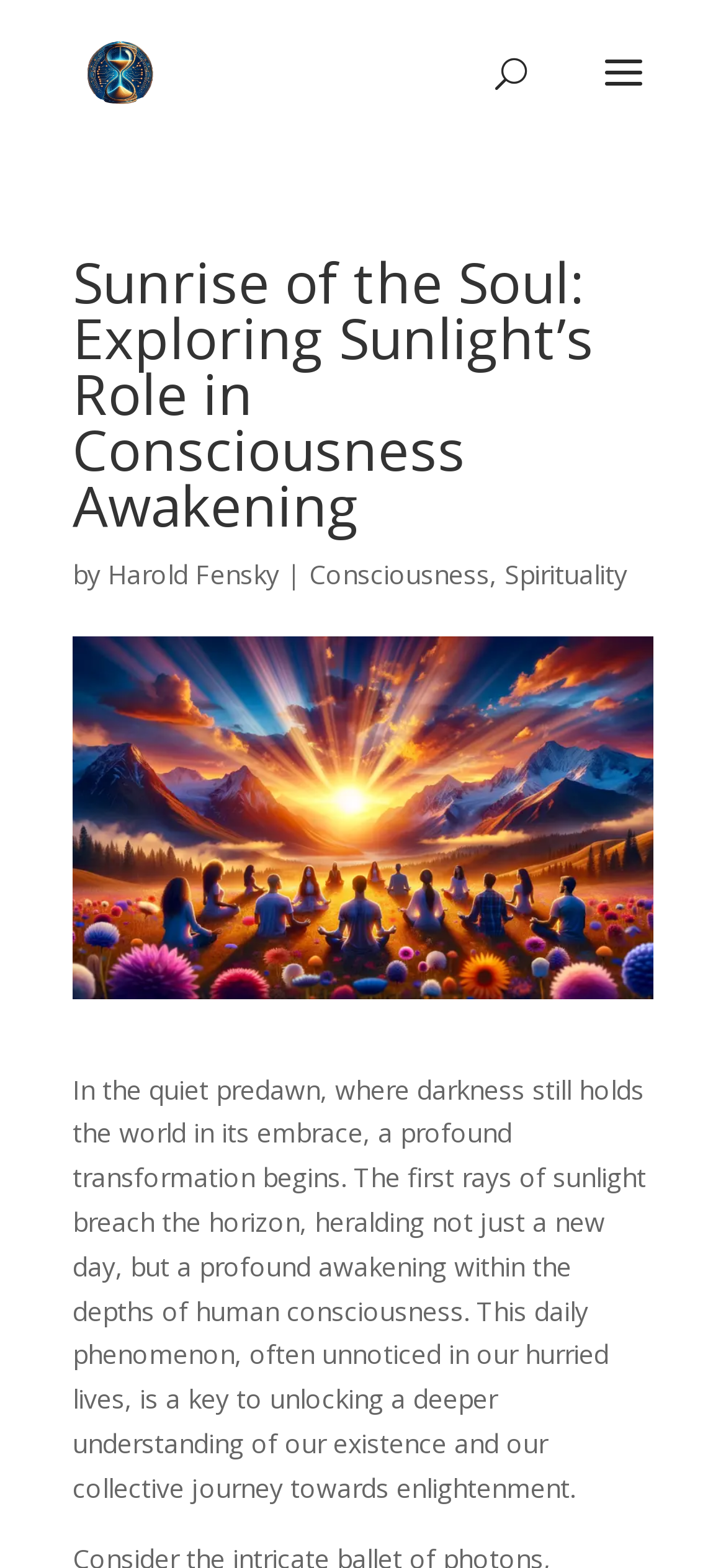Answer in one word or a short phrase: 
What is the purpose of the sunrise phenomenon?

Unlocking a deeper understanding of existence